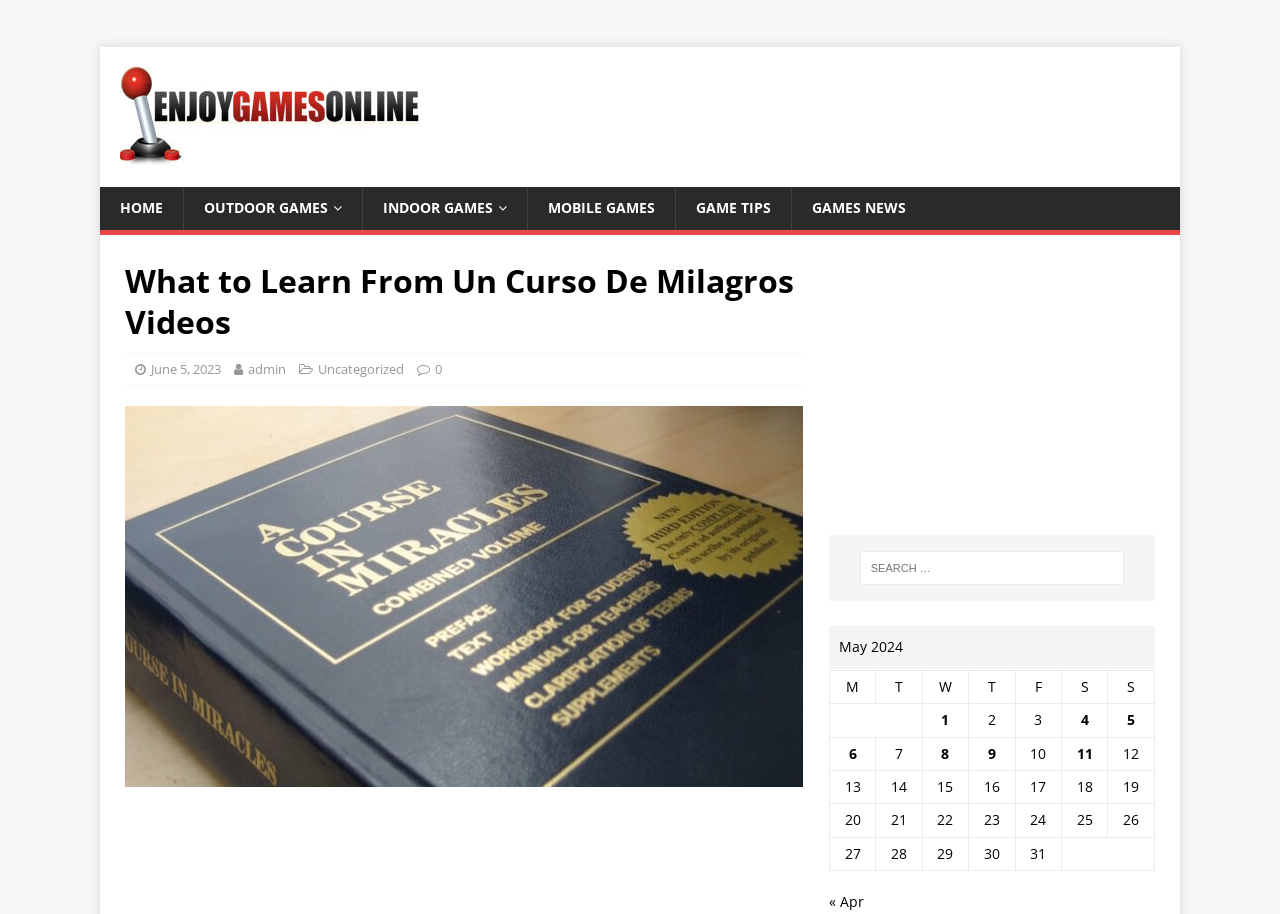How many columns are in the table?
Based on the screenshot, give a detailed explanation to answer the question.

I found the answer by examining the table structure, where I saw 7 column headers labeled 'M', 'T', 'W', 'T', 'F', 'S', and 'S'.